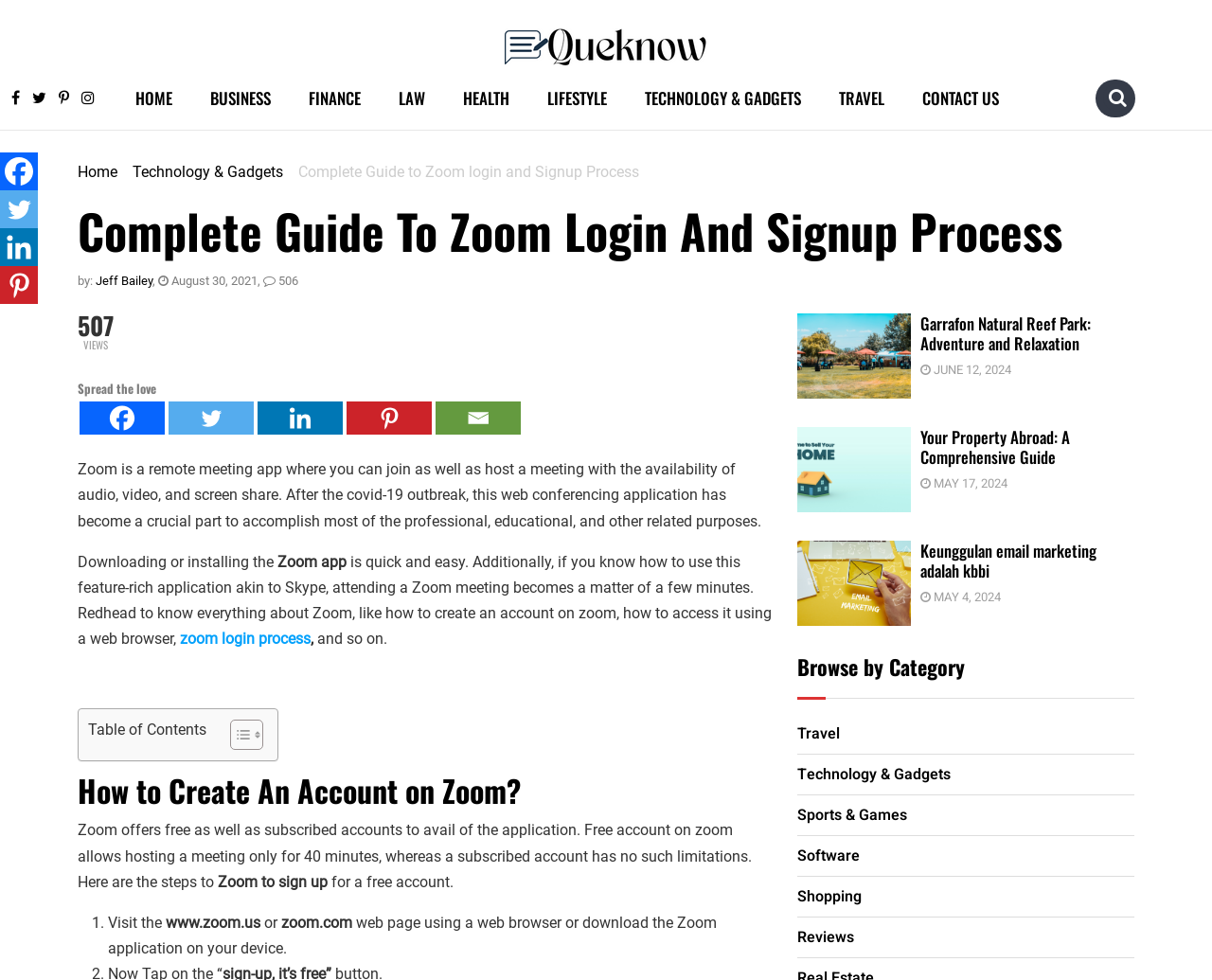Answer the following inquiry with a single word or phrase:
What is the name of the web page that this article is about?

Complete Guide To Zoom Login And Signup Process